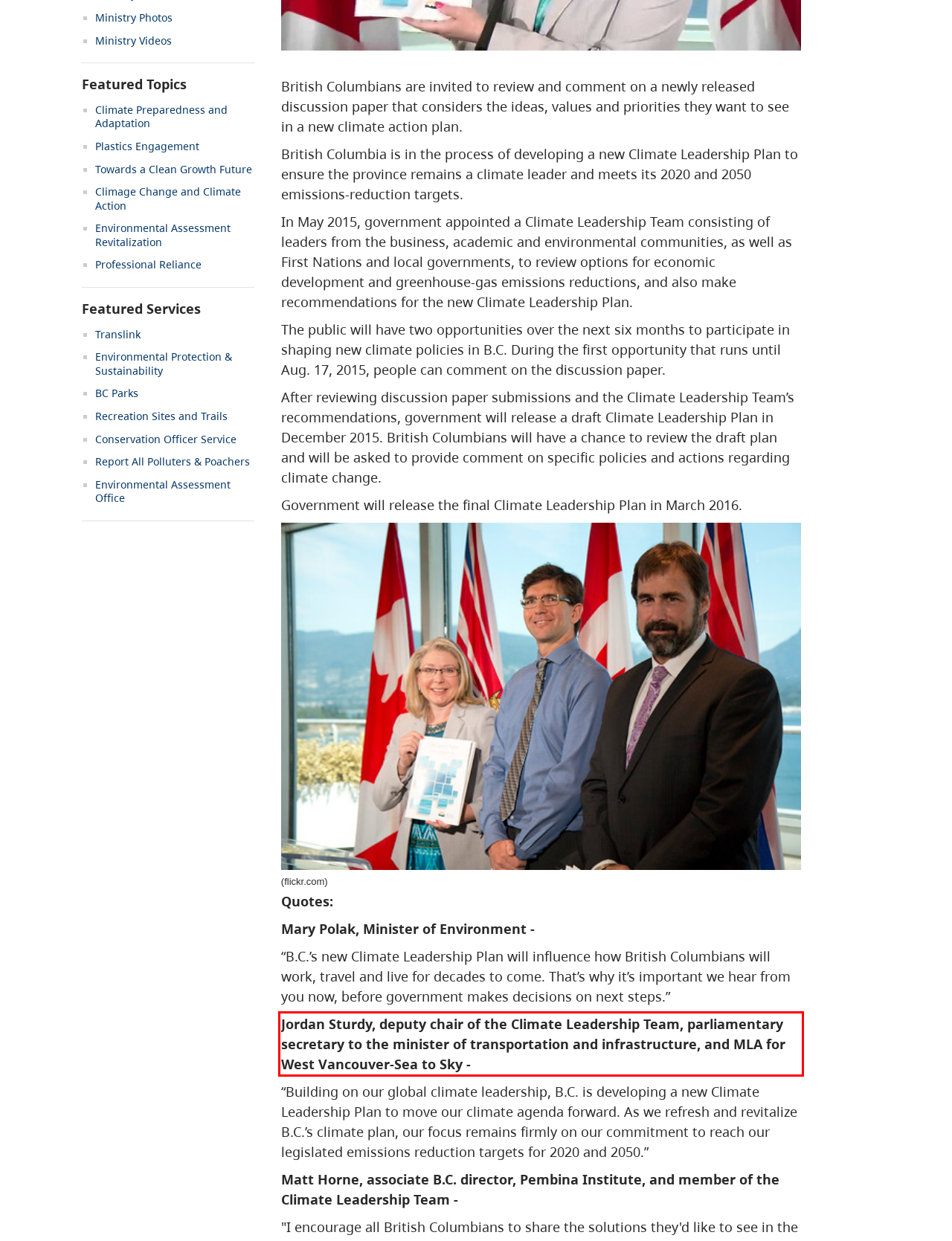Identify the text inside the red bounding box on the provided webpage screenshot by performing OCR.

Jordan Sturdy, deputy chair of the Climate Leadership Team, parliamentary secretary to the minister of transportation and infrastructure, and MLA for West Vancouver-Sea to Sky -